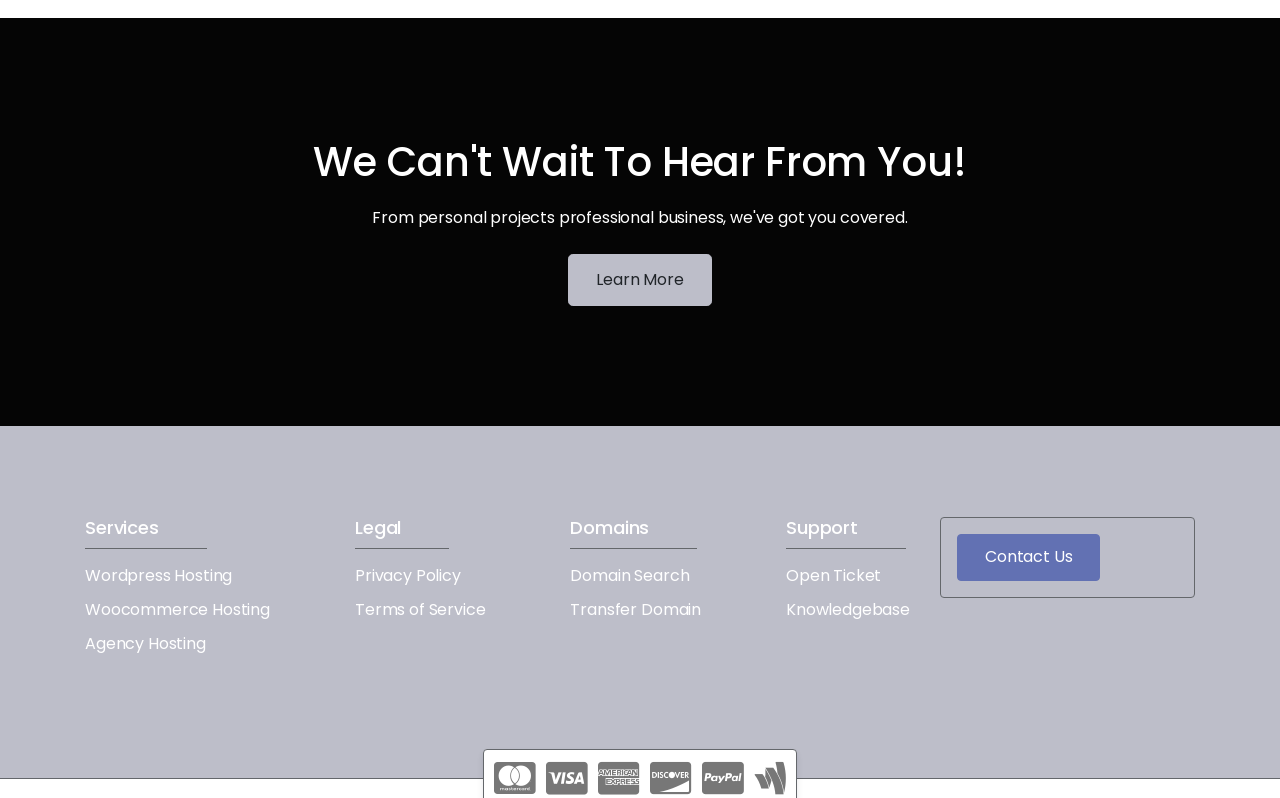Pinpoint the bounding box coordinates of the area that must be clicked to complete this instruction: "Explore Wordpress Hosting".

[0.066, 0.707, 0.181, 0.736]